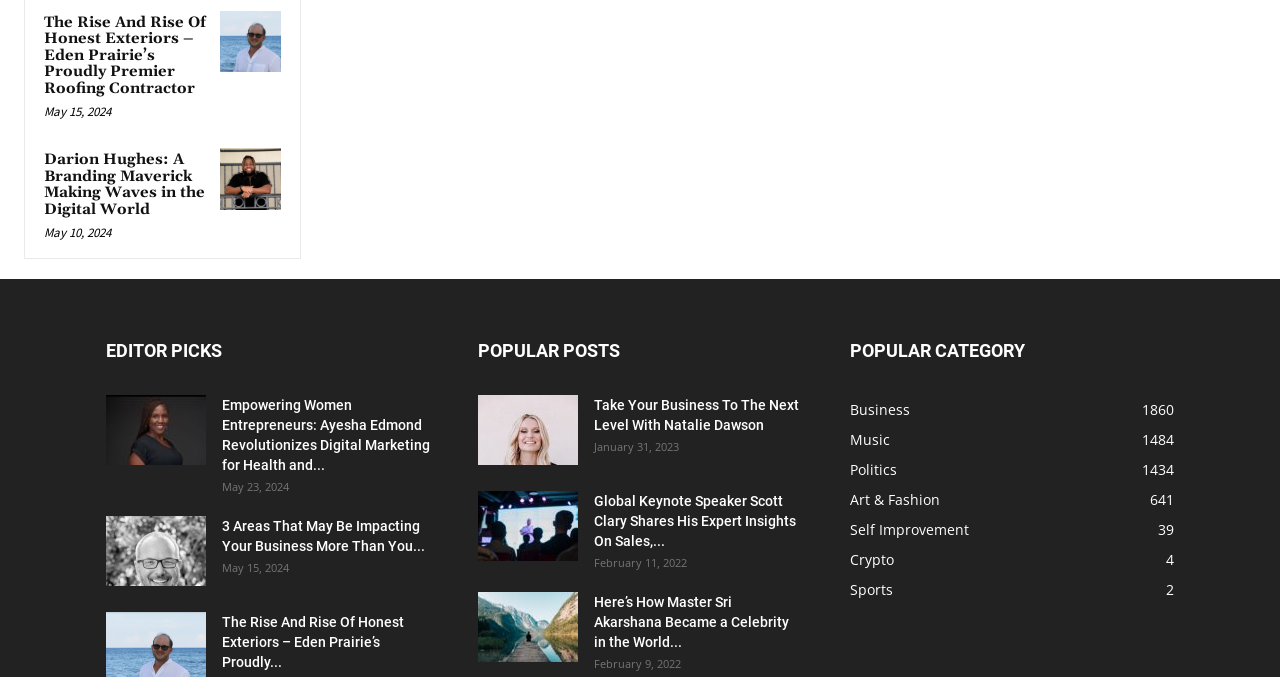Locate the bounding box of the UI element described by: "Sports2" in the given webpage screenshot.

[0.664, 0.857, 0.698, 0.885]